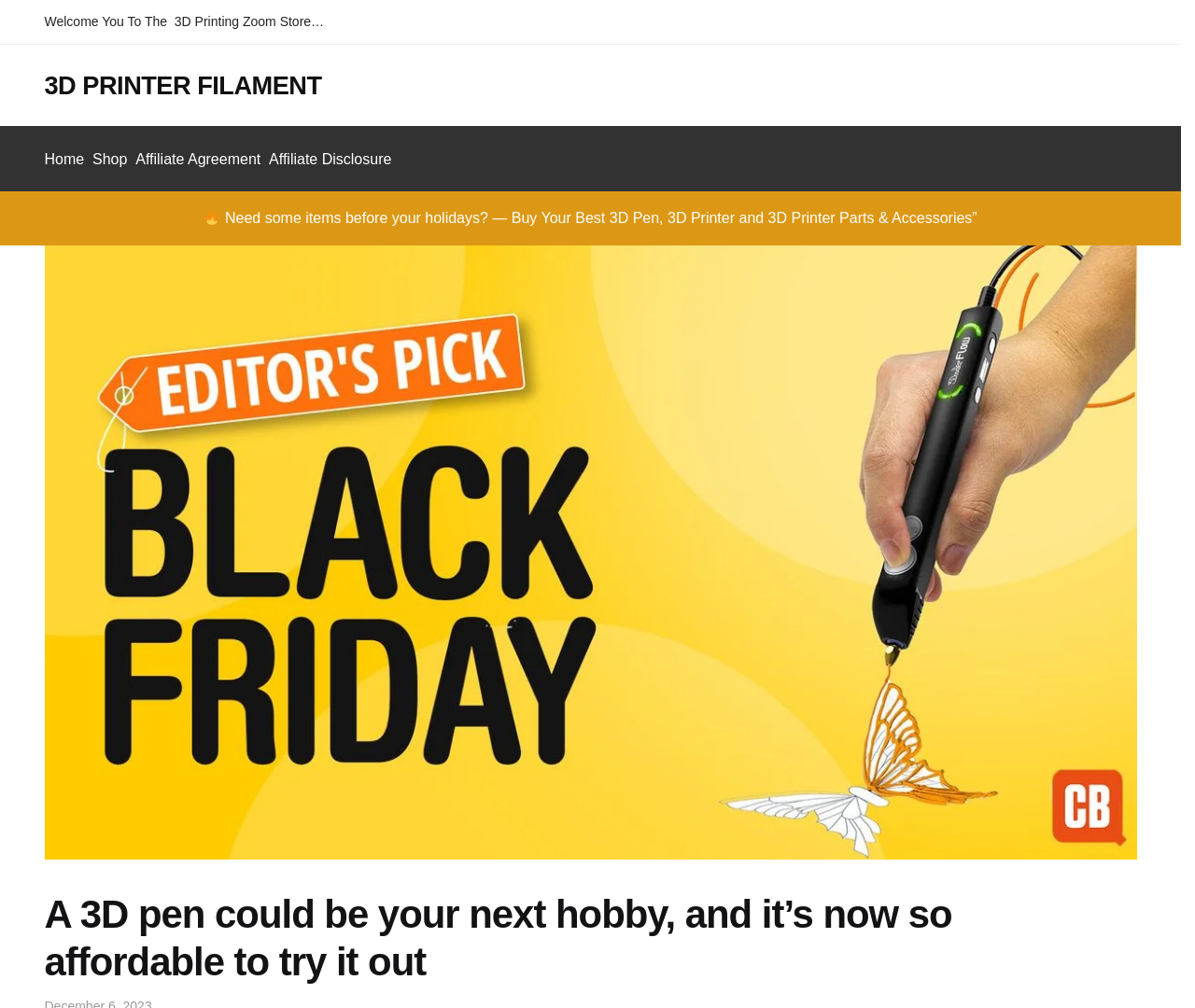Locate the bounding box coordinates for the element described below: "Shop". The coordinates must be four float values between 0 and 1, formatted as [left, top, right, bottom].

[0.081, 0.126, 0.124, 0.181]